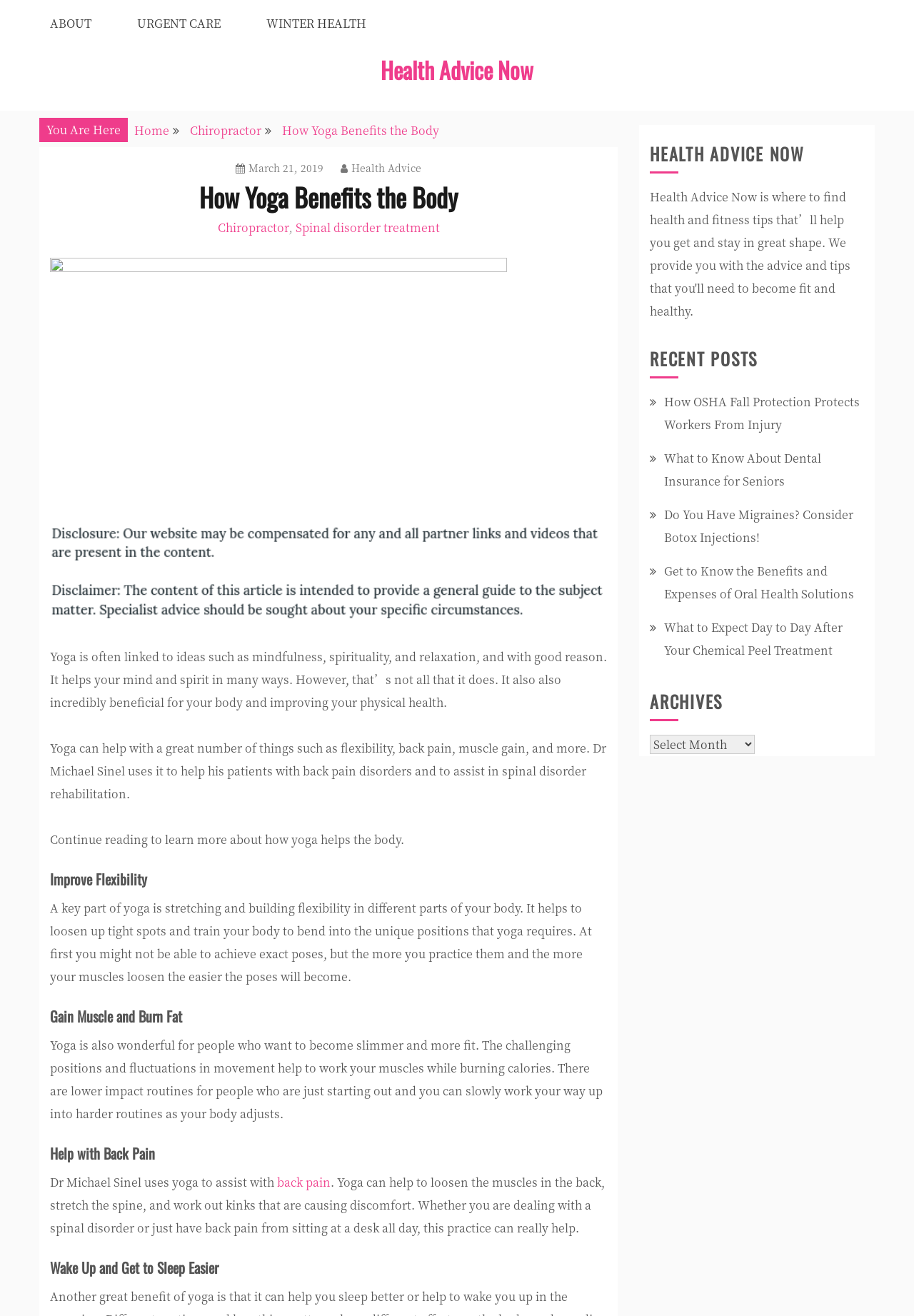Provide your answer in one word or a succinct phrase for the question: 
What is the purpose of the 'Breadcrumbs' navigation?

Show current location